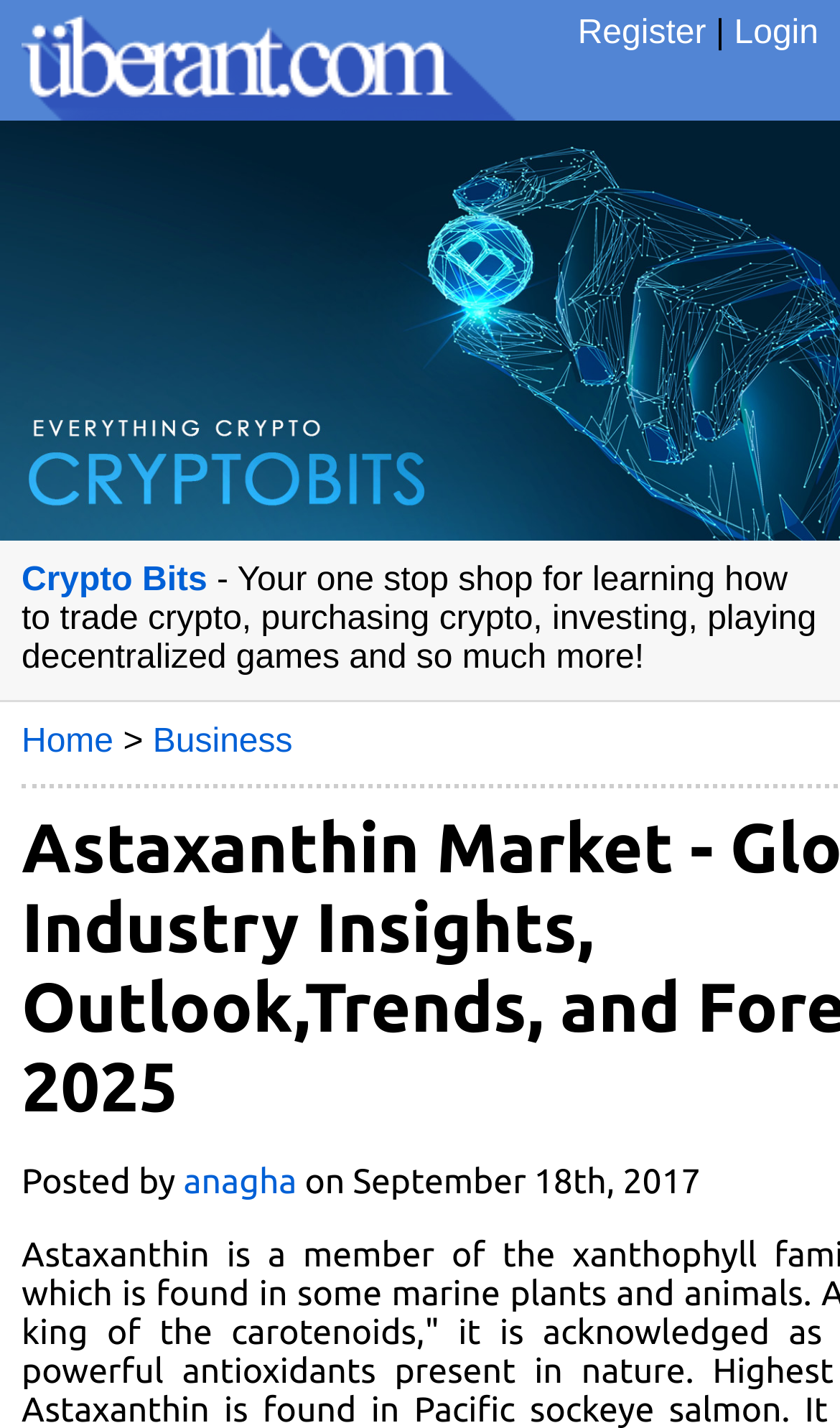Provide the bounding box coordinates of the HTML element this sentence describes: "aria-label="Open menu"". The bounding box coordinates consist of four float numbers between 0 and 1, i.e., [left, top, right, bottom].

None